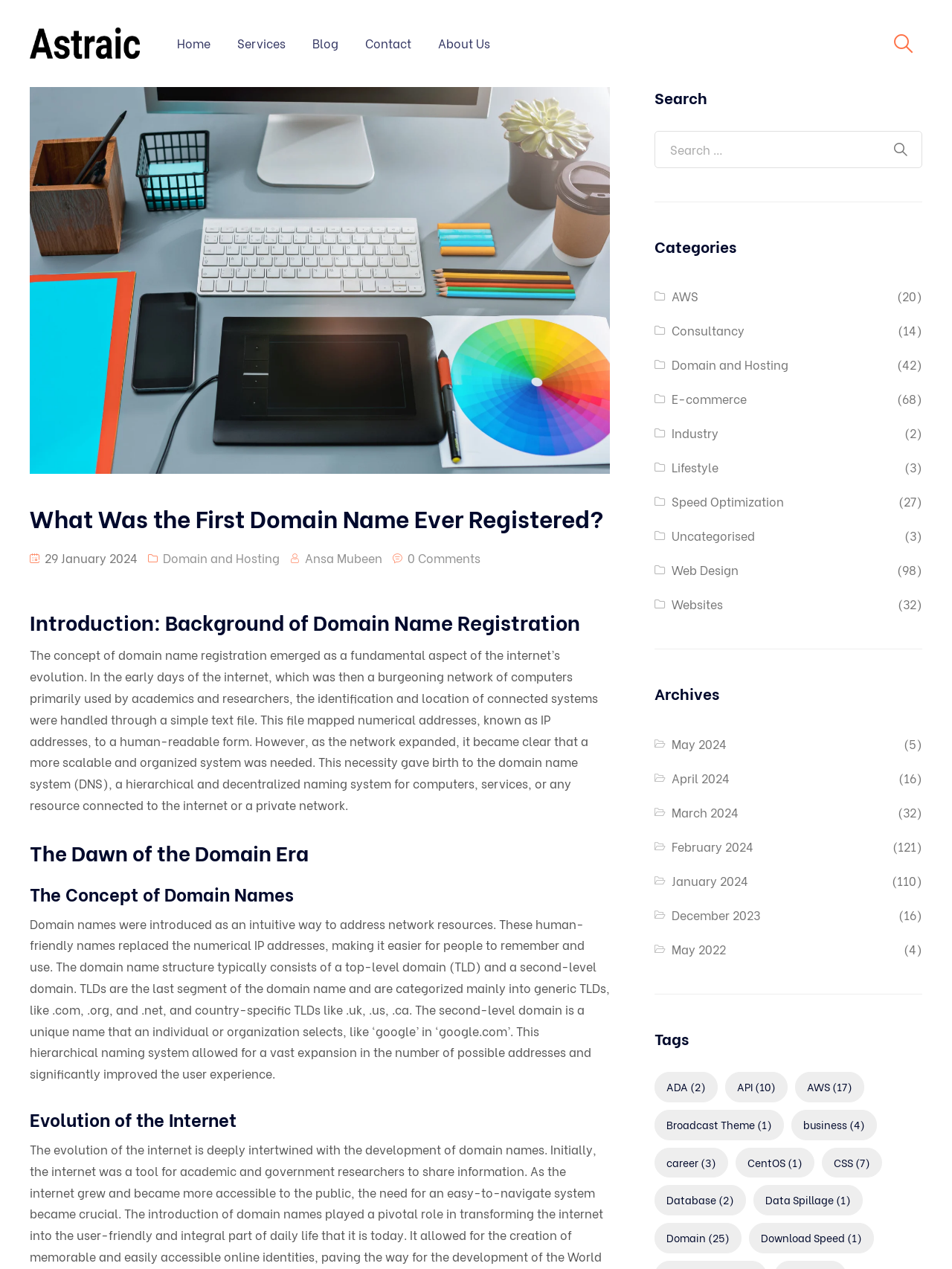Who is the author of the article?
Kindly give a detailed and elaborate answer to the question.

The author of the article is mentioned at the top of the webpage, below the title, as 'Ansa Mubeen'.